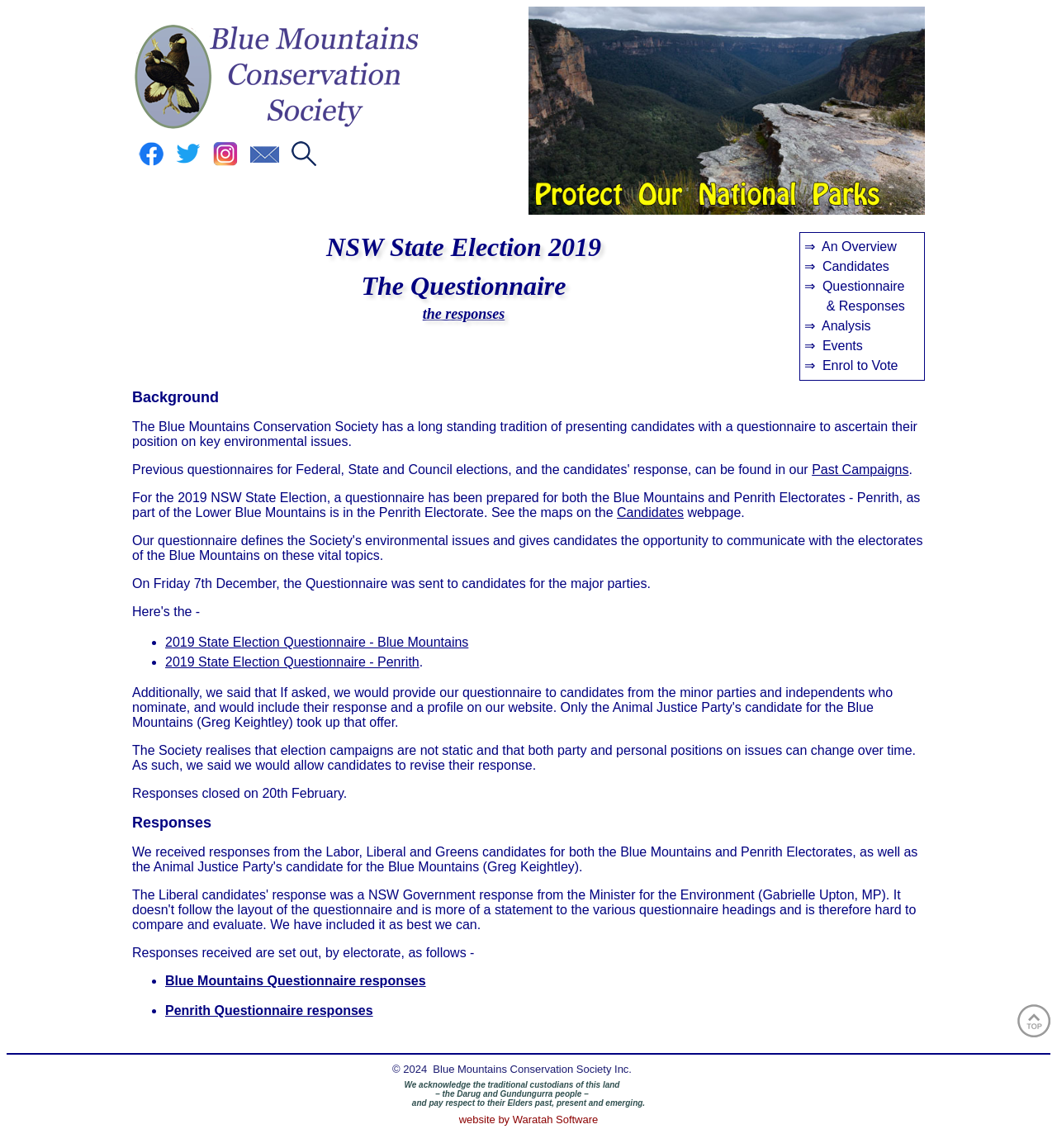Find the bounding box coordinates of the clickable element required to execute the following instruction: "Click the Facebook link". Provide the coordinates as four float numbers between 0 and 1, i.e., [left, top, right, bottom].

[0.131, 0.136, 0.154, 0.147]